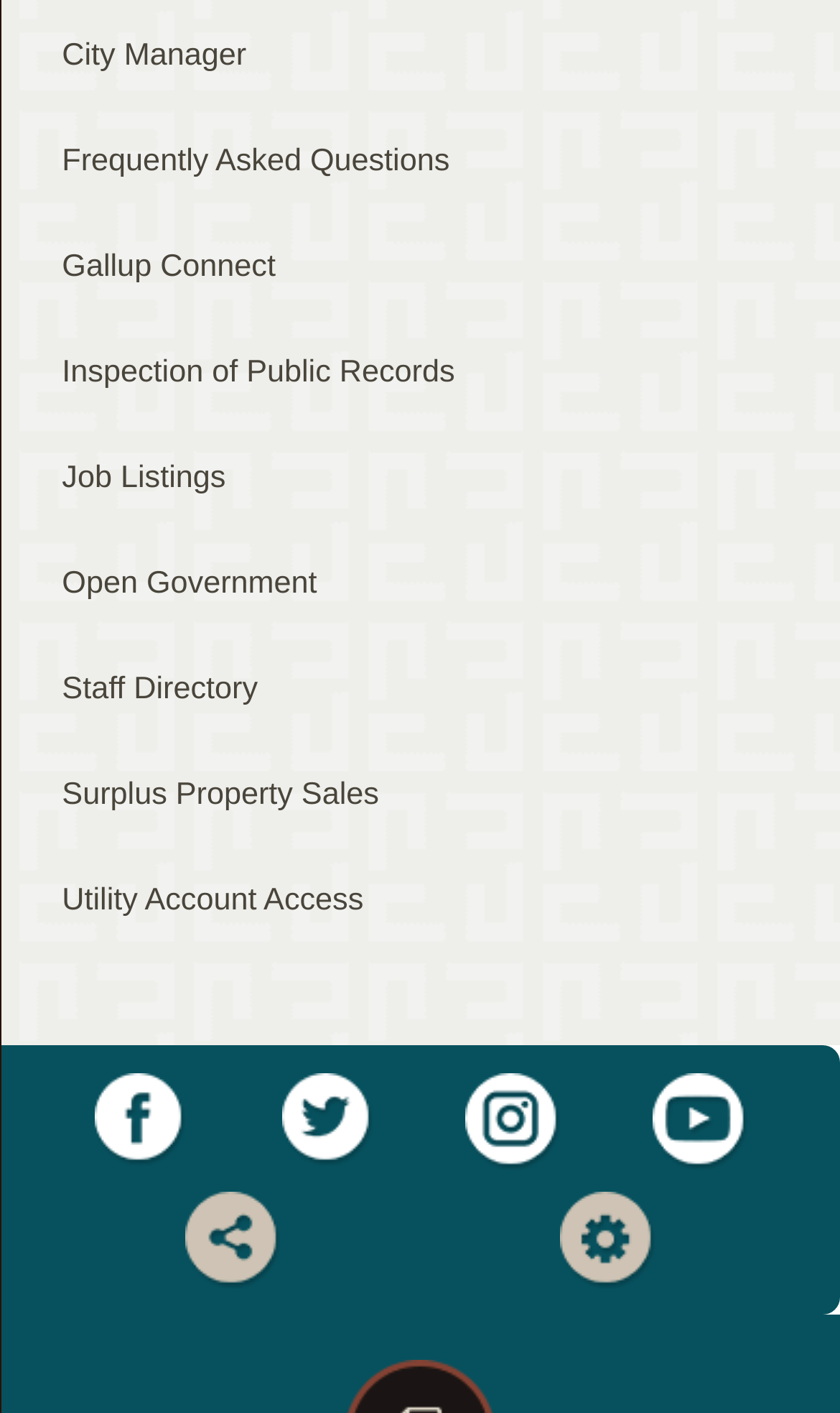Answer succinctly with a single word or phrase:
What is the last menu item?

Utility Account Access